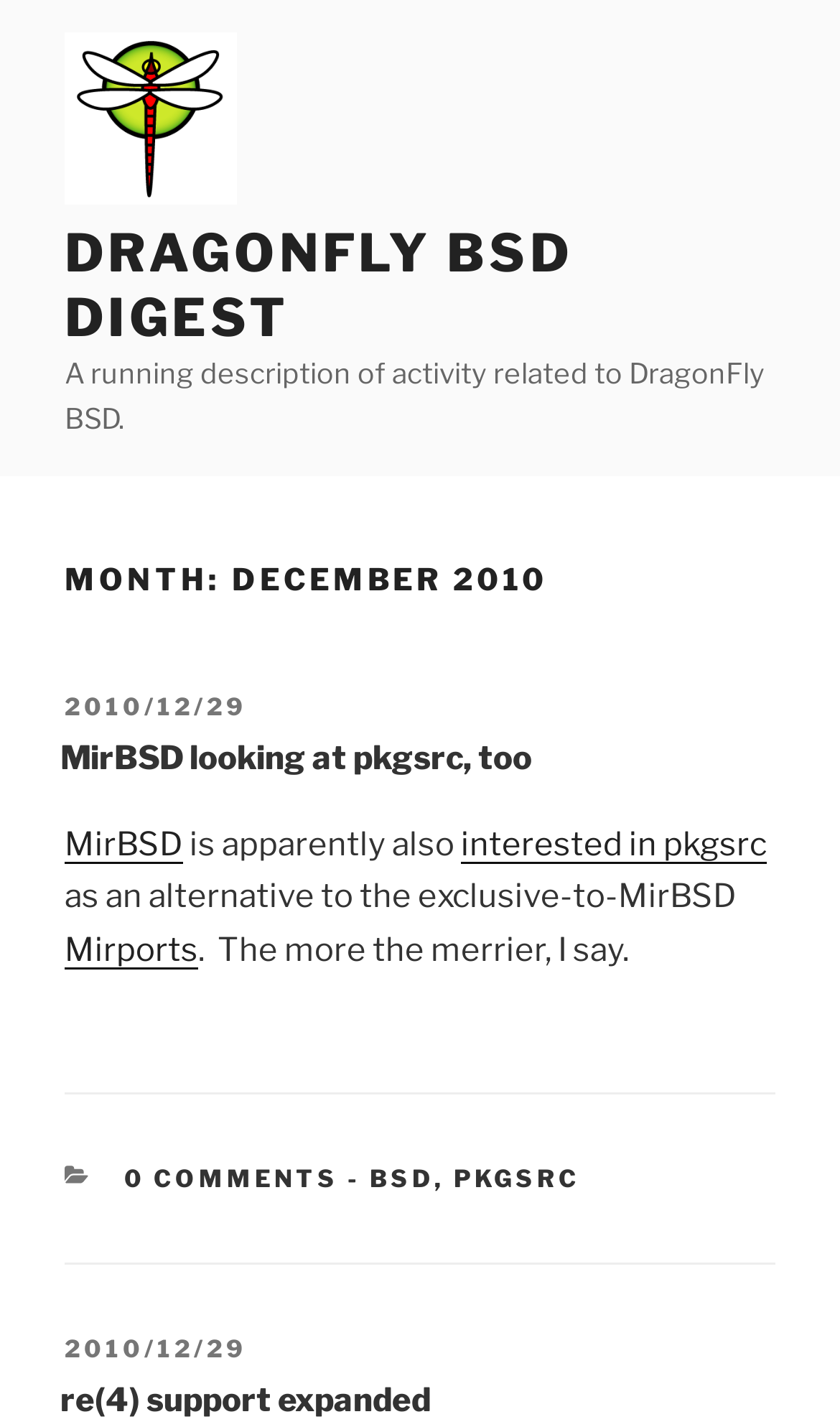Please give the bounding box coordinates of the area that should be clicked to fulfill the following instruction: "View the post about re(4) support expanded". The coordinates should be in the format of four float numbers from 0 to 1, i.e., [left, top, right, bottom].

[0.072, 0.968, 0.513, 0.995]